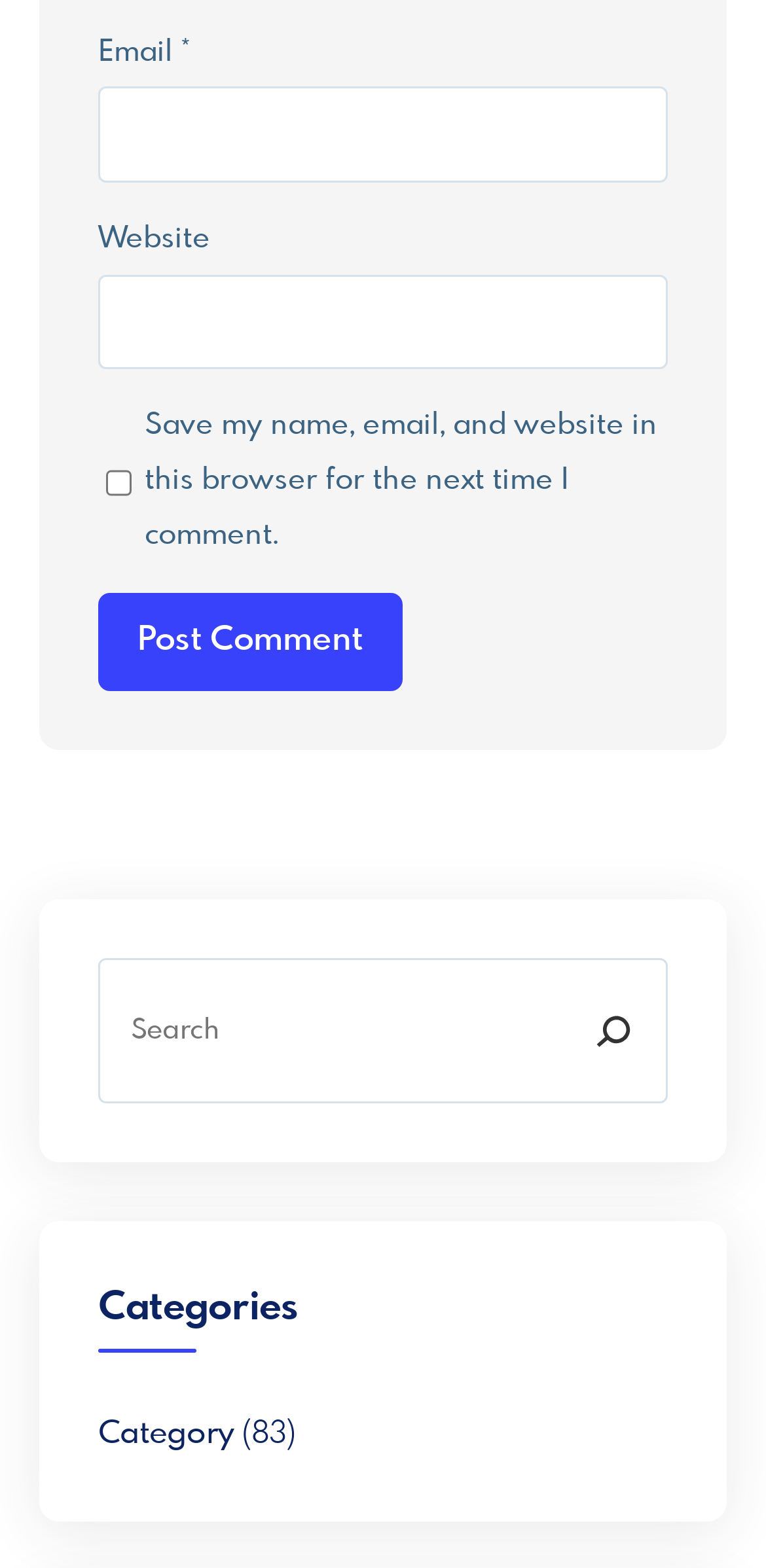Using the details in the image, give a detailed response to the question below:
What is the function of the button at the bottom?

The button at the bottom has a child image element and is located within a search element, indicating its function is to perform a search action.